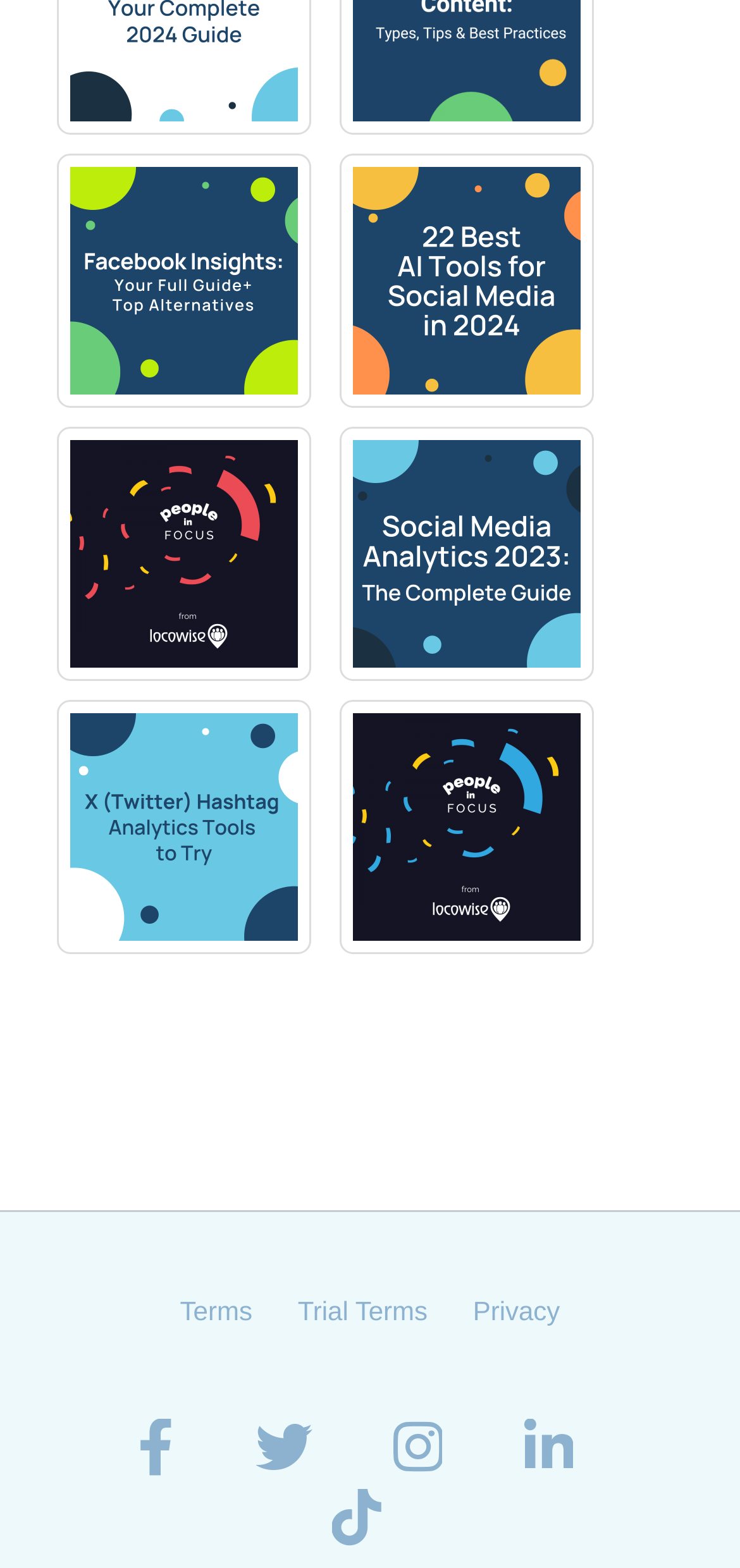Indicate the bounding box coordinates of the element that must be clicked to execute the instruction: "Read about 22 Best AI Tools for Social Media". The coordinates should be given as four float numbers between 0 and 1, i.e., [left, top, right, bottom].

[0.477, 0.106, 0.785, 0.251]